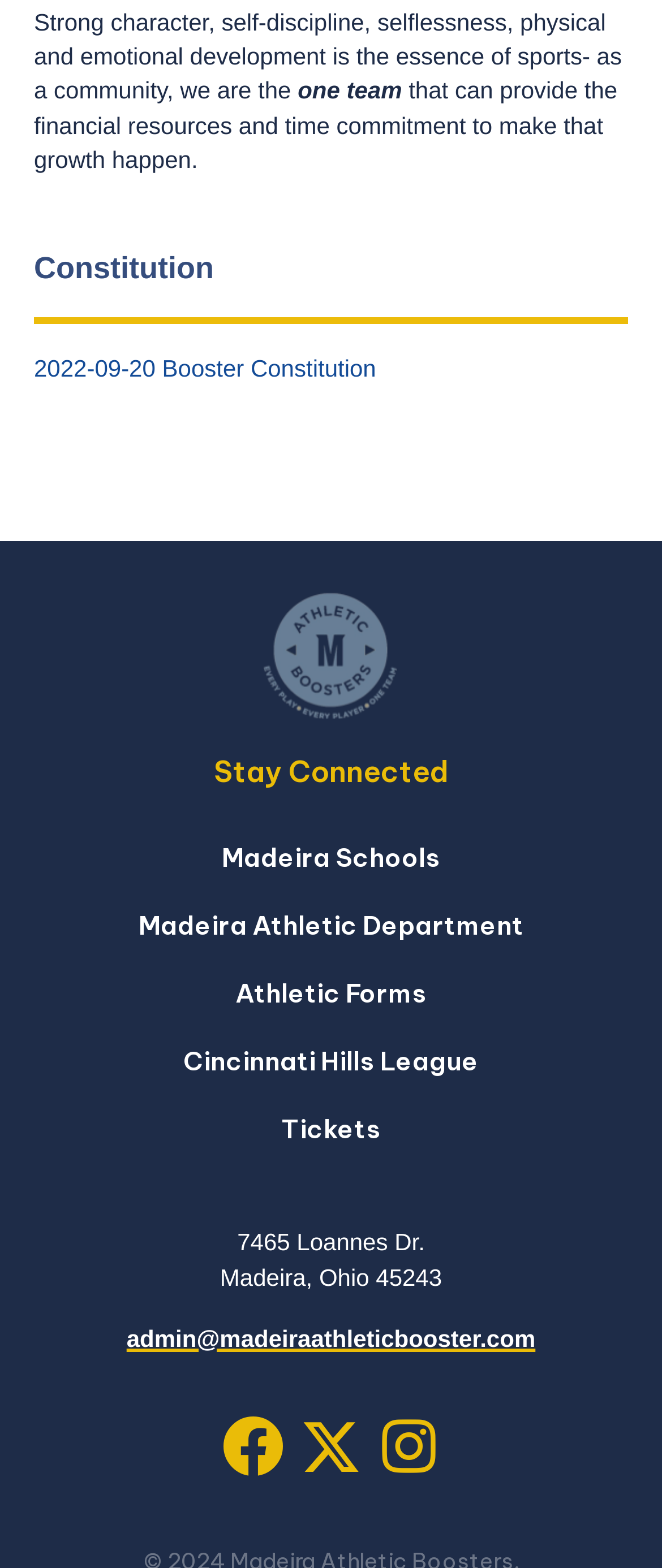Find the bounding box coordinates of the element to click in order to complete this instruction: "Check the Athletic Forms". The bounding box coordinates must be four float numbers between 0 and 1, denoted as [left, top, right, bottom].

[0.355, 0.624, 0.645, 0.644]